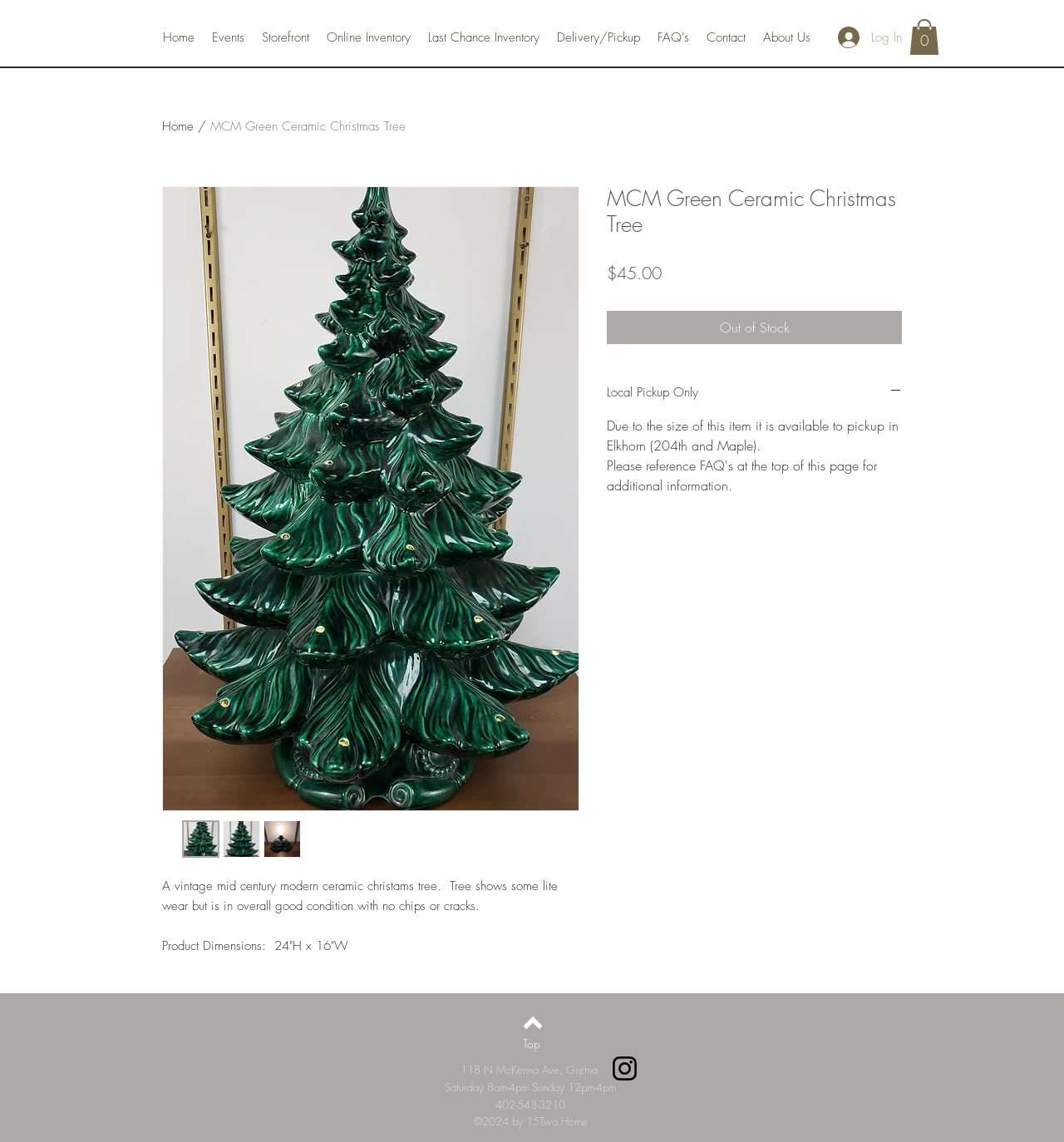Please find the top heading of the webpage and generate its text.

MCM Green Ceramic Christmas Tree